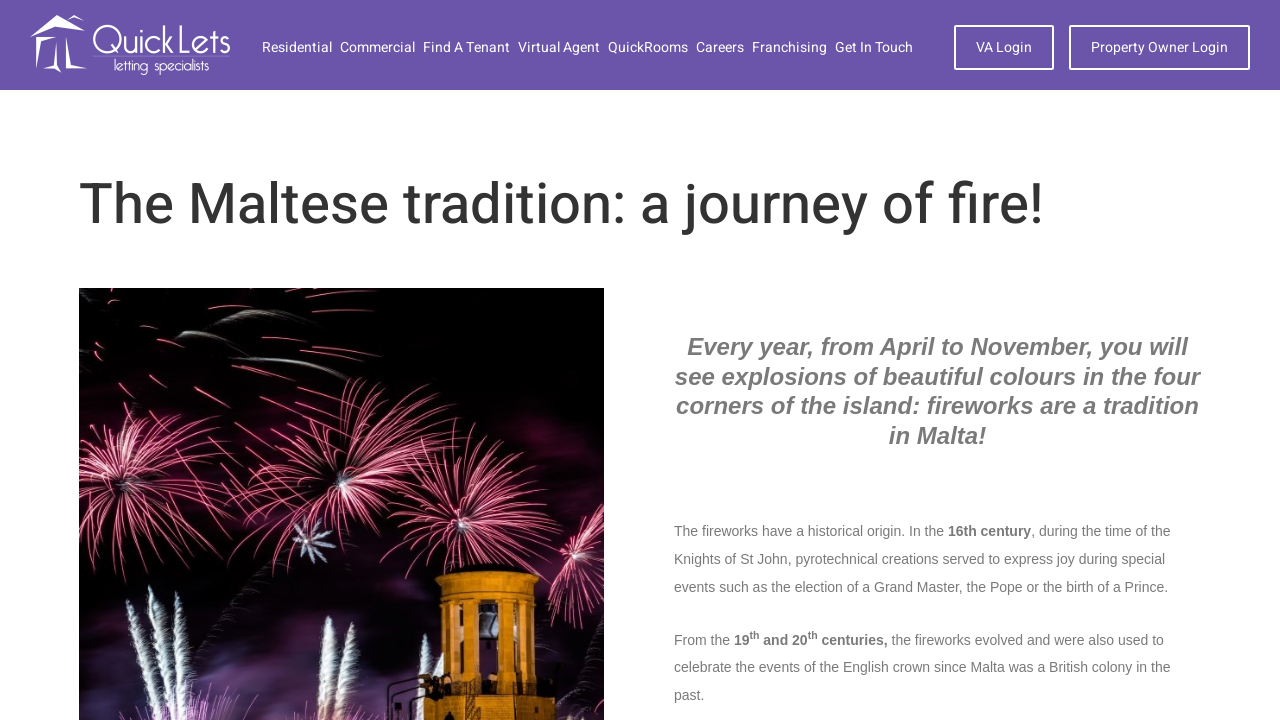Please determine the primary heading and provide its text.

The Maltese tradition: a journey of fire!